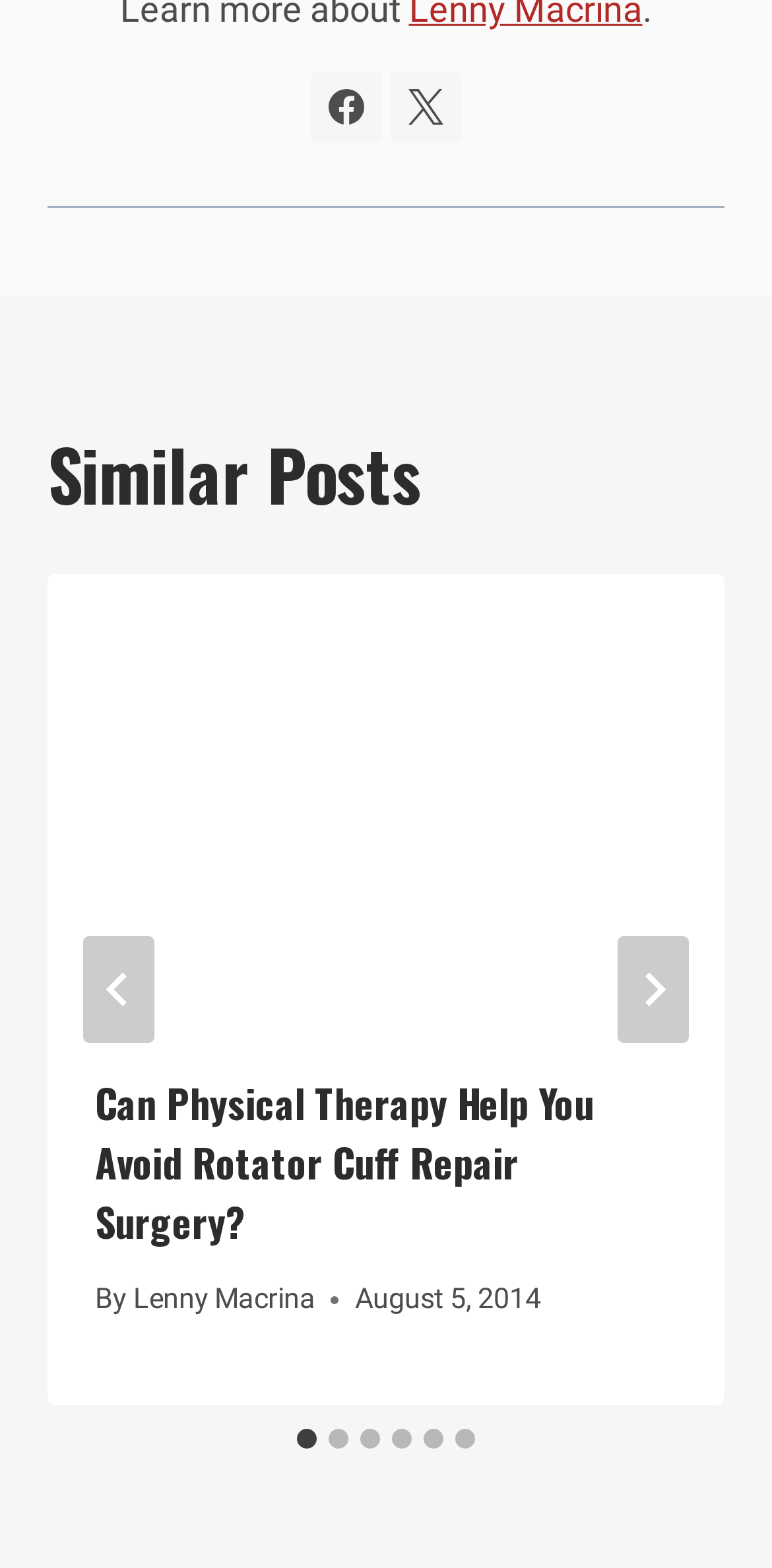Please identify the bounding box coordinates of the region to click in order to complete the given instruction: "Select slide 2". The coordinates should be four float numbers between 0 and 1, i.e., [left, top, right, bottom].

[0.426, 0.911, 0.451, 0.923]